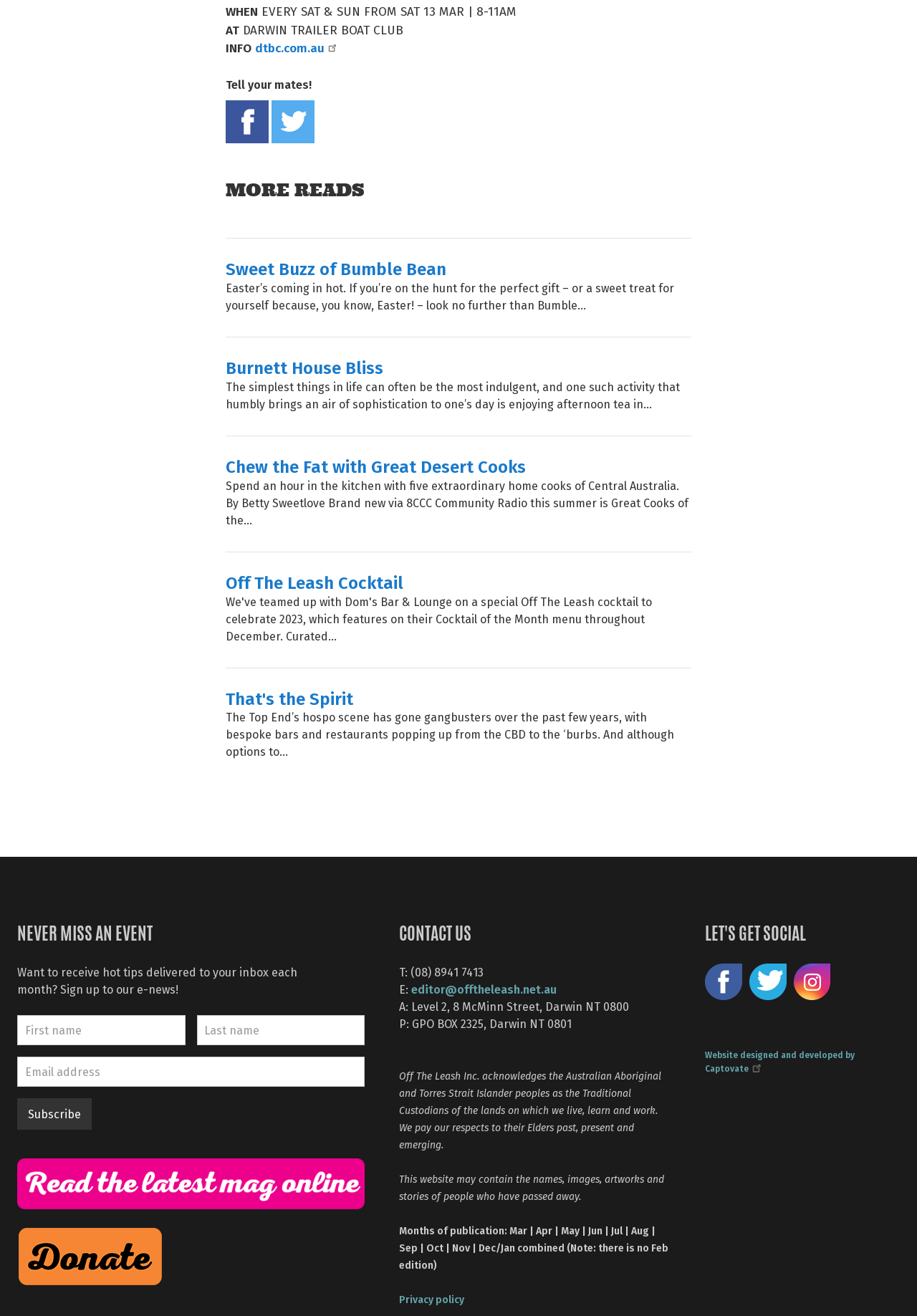What is the organization's acknowledgement about?
Give a detailed response to the question by analyzing the screenshot.

I found the answer by looking at the StaticText element with the text 'Off The Leash Inc. acknowledges the Australian Aboriginal and Torres Strait Islander peoples as the Traditional Custodians of the lands on which we live, learn and work.' at coordinates [0.435, 0.812, 0.721, 0.875].